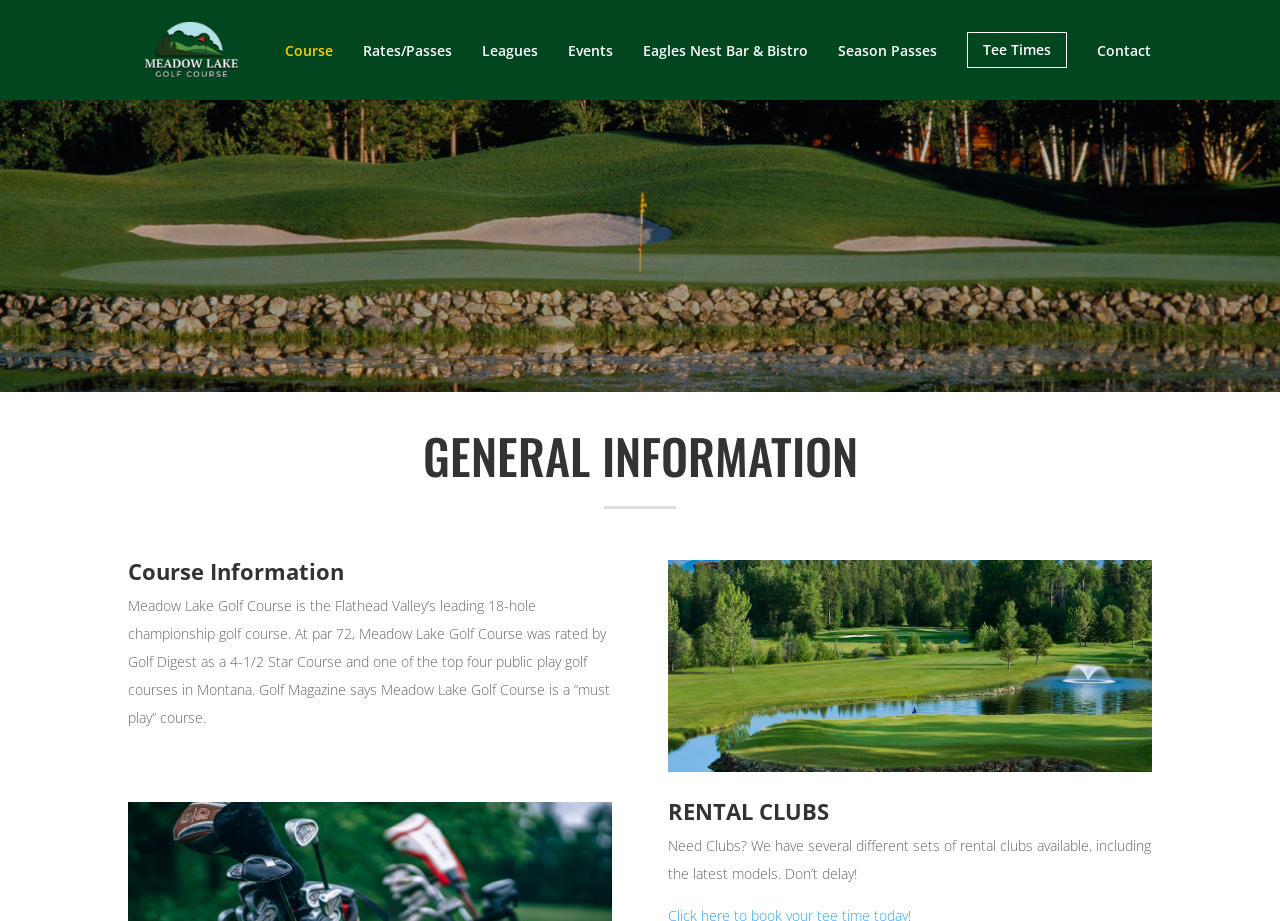Identify the bounding box coordinates of the area that should be clicked in order to complete the given instruction: "Click on Course link". The bounding box coordinates should be four float numbers between 0 and 1, i.e., [left, top, right, bottom].

[0.222, 0.024, 0.26, 0.084]